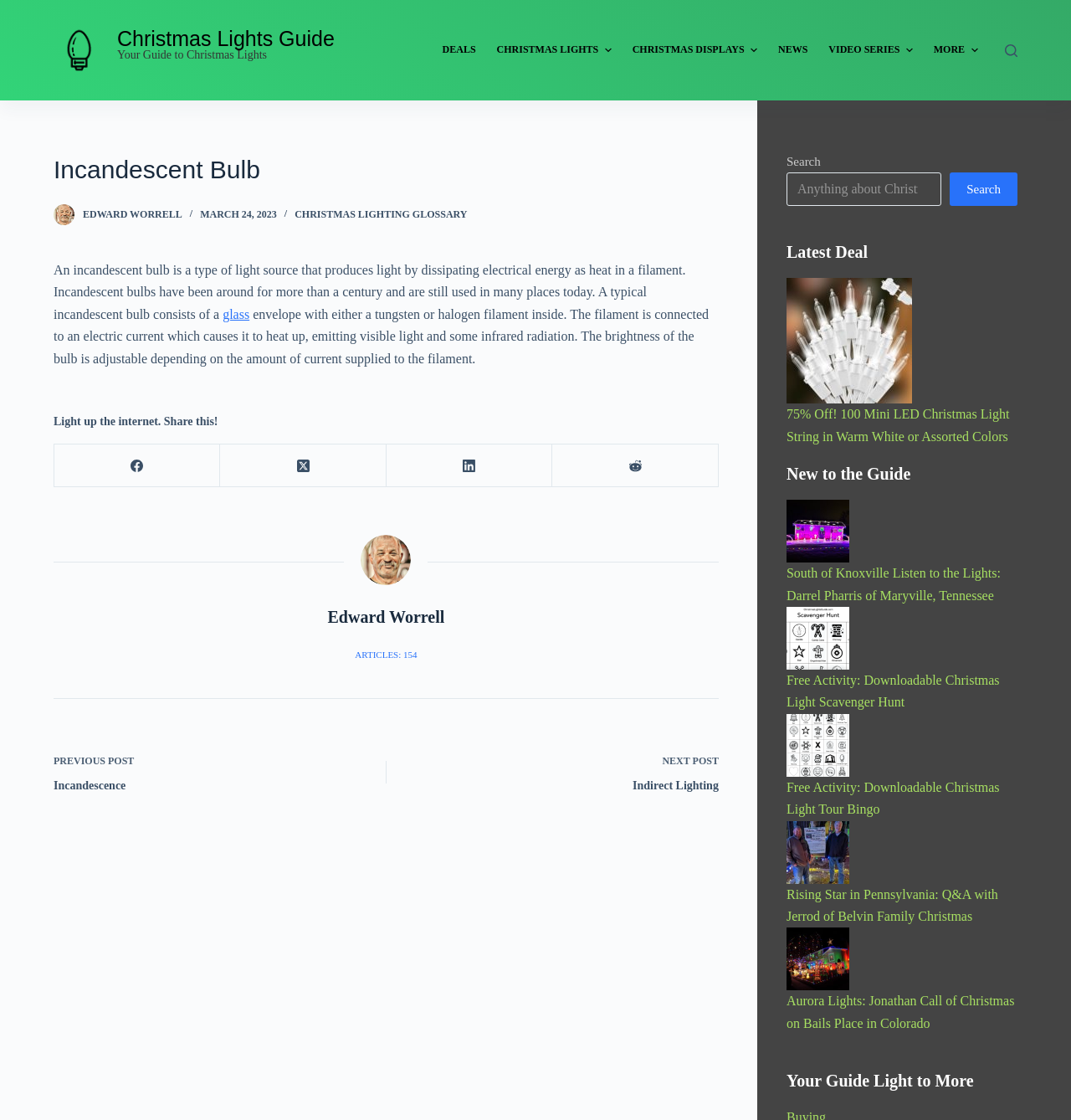Refer to the element description parent_node: Edward Worrell and identify the corresponding bounding box in the screenshot. Format the coordinates as (top-left x, top-left y, bottom-right x, bottom-right y) with values in the range of 0 to 1.

[0.337, 0.478, 0.384, 0.522]